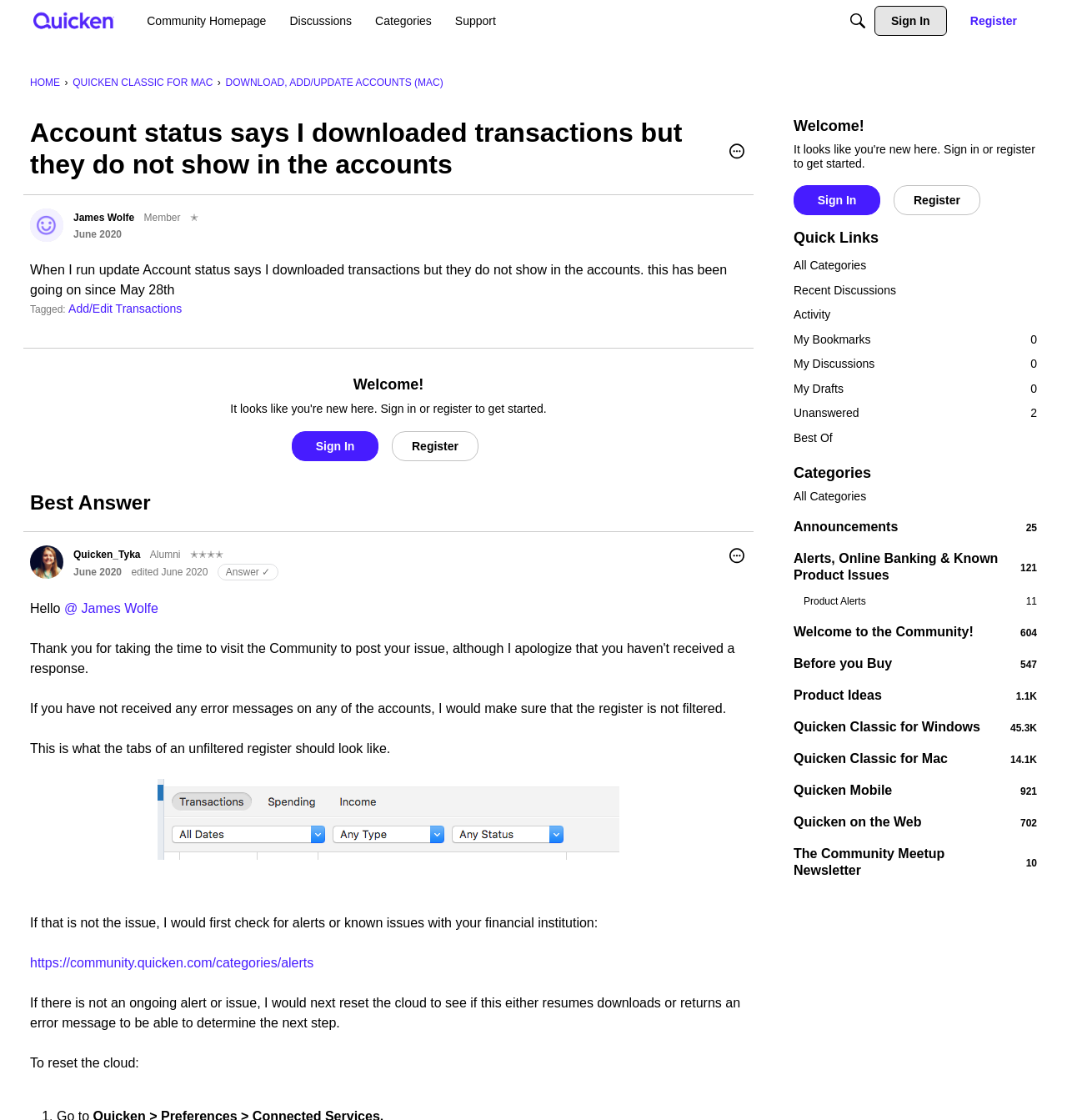Please identify the bounding box coordinates of the element's region that should be clicked to execute the following instruction: "Sign in to the account". The bounding box coordinates must be four float numbers between 0 and 1, i.e., [left, top, right, bottom].

[0.819, 0.005, 0.887, 0.032]